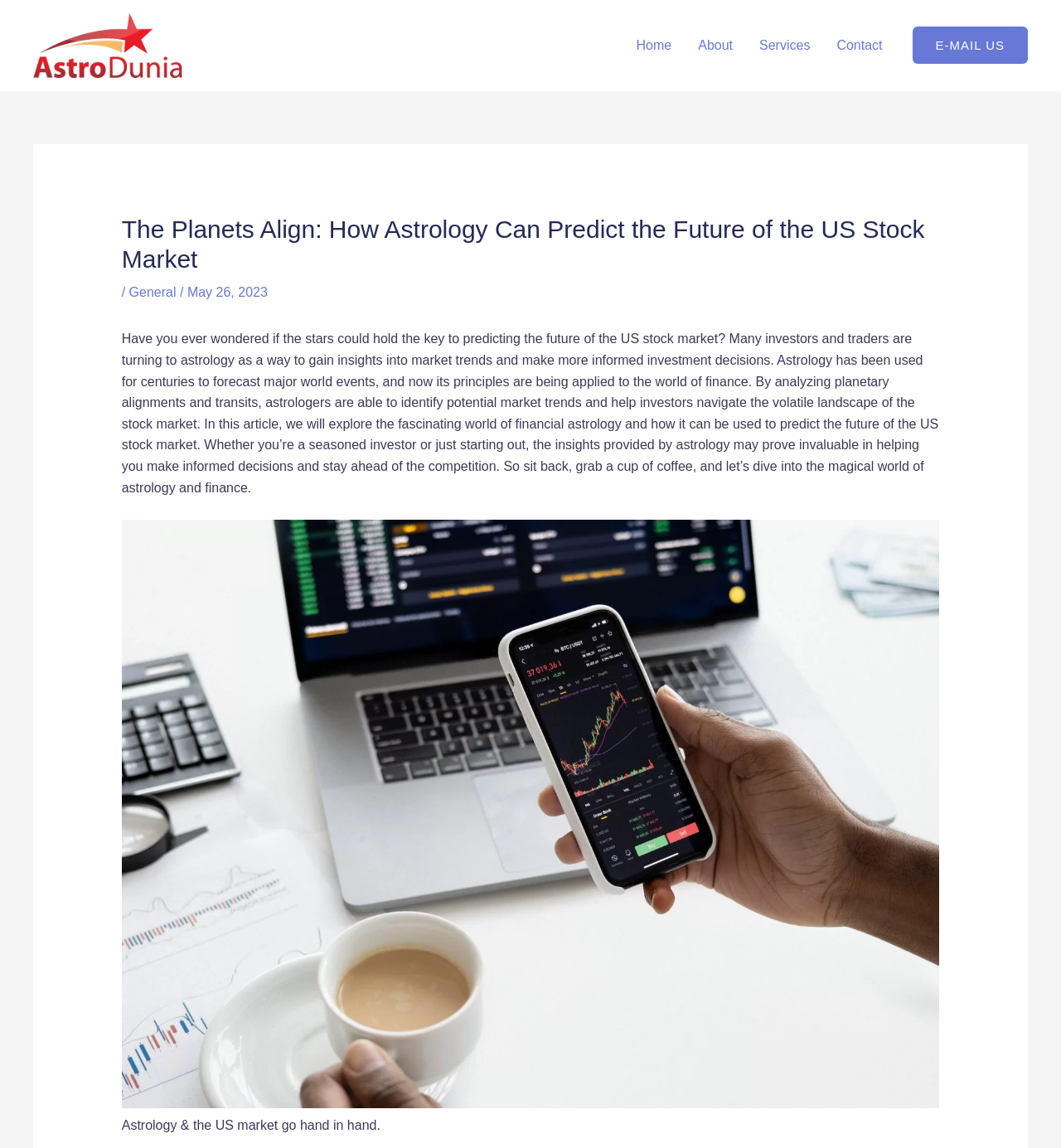Is the article providing information for beginners?
Please answer the question with a detailed and comprehensive explanation.

The text mentions that the insights provided by astrology may prove invaluable in helping 'seasoned investors or just starting out' make informed decisions, implying that the article is intended for readers with varying levels of experience.